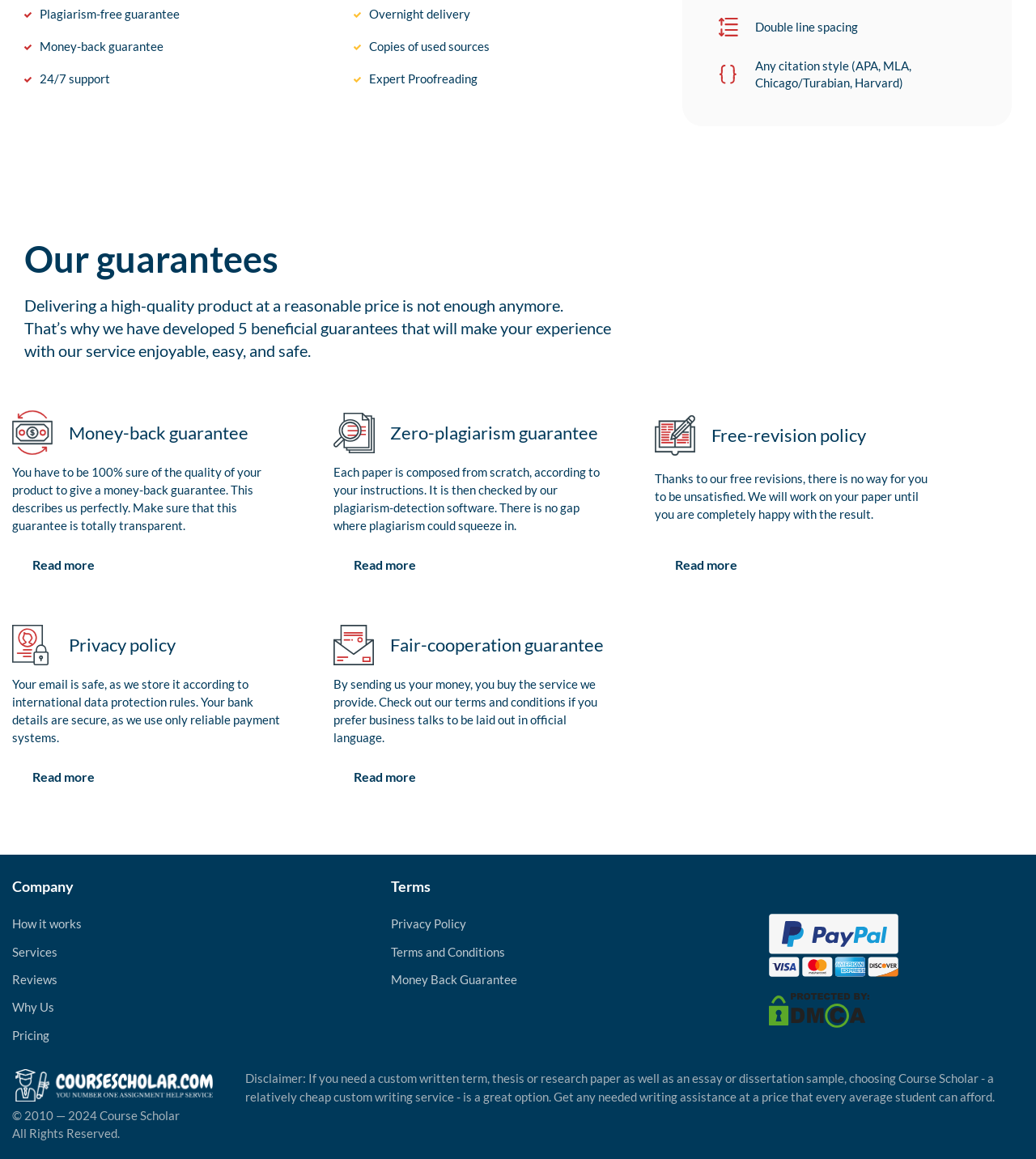Locate the bounding box coordinates of the element to click to perform the following action: 'Click on 'How it works''. The coordinates should be given as four float values between 0 and 1, in the form of [left, top, right, bottom].

[0.012, 0.791, 0.079, 0.803]